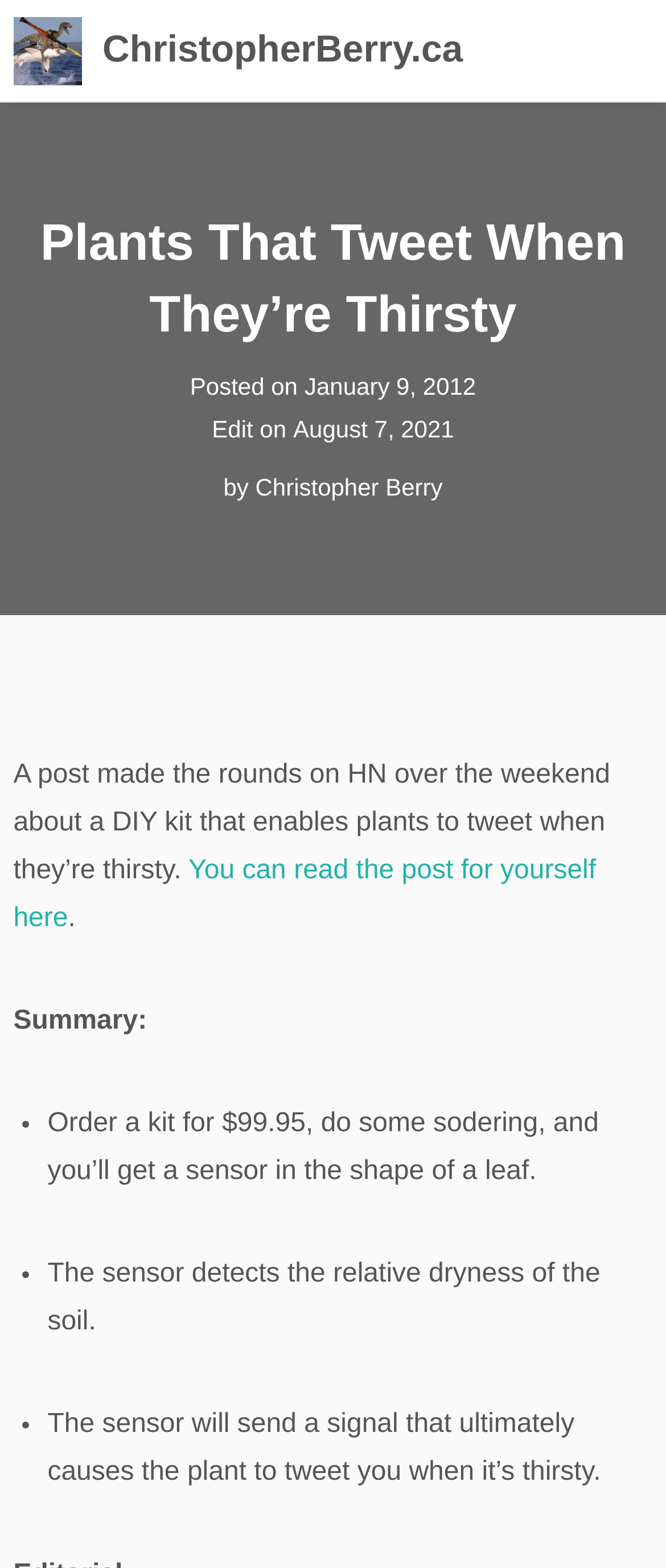Who is the author of the post?
From the details in the image, answer the question comprehensively.

I found the author of the post by looking at the text 'by Christopher Berry' which is located below the main heading.